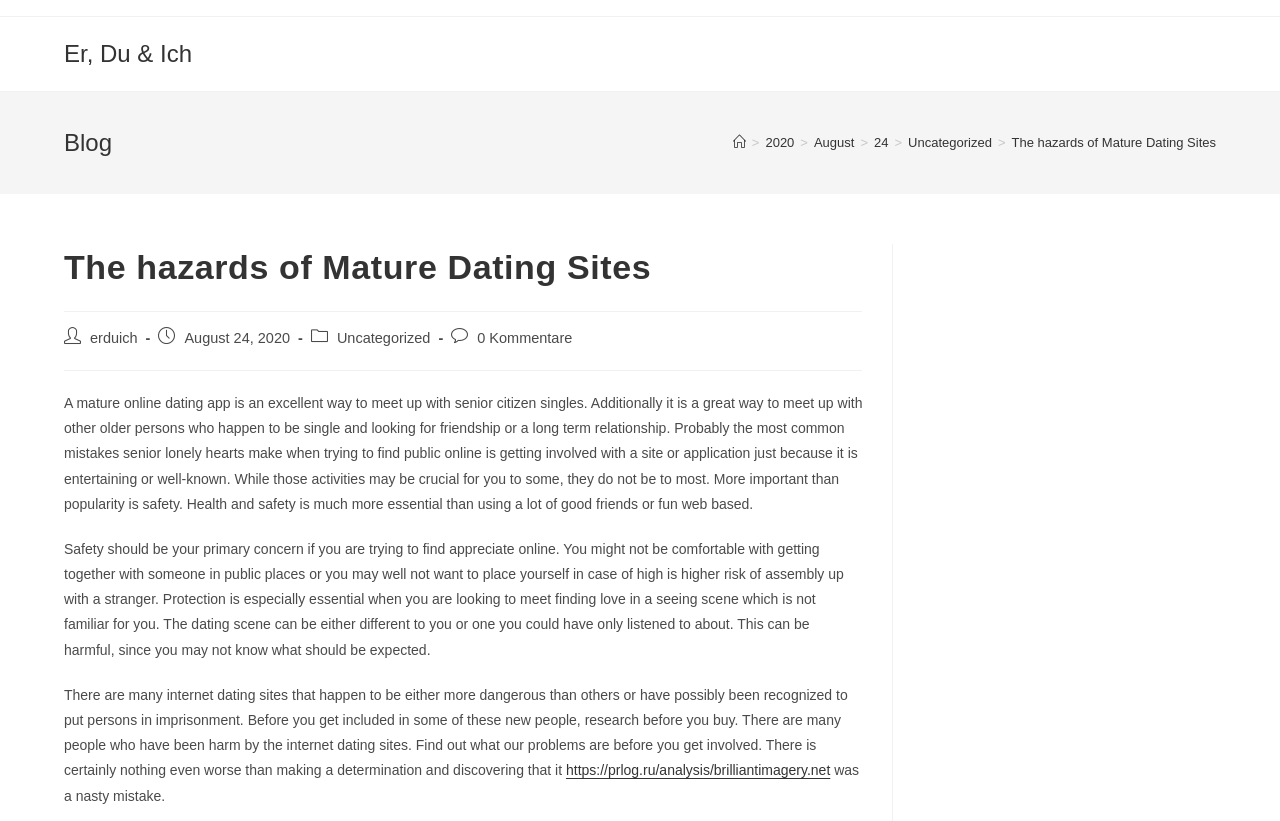Could you determine the bounding box coordinates of the clickable element to complete the instruction: "Click the 'https://prlog.ru/analysis/brilliantimagery.net' link"? Provide the coordinates as four float numbers between 0 and 1, i.e., [left, top, right, bottom].

[0.442, 0.929, 0.649, 0.948]